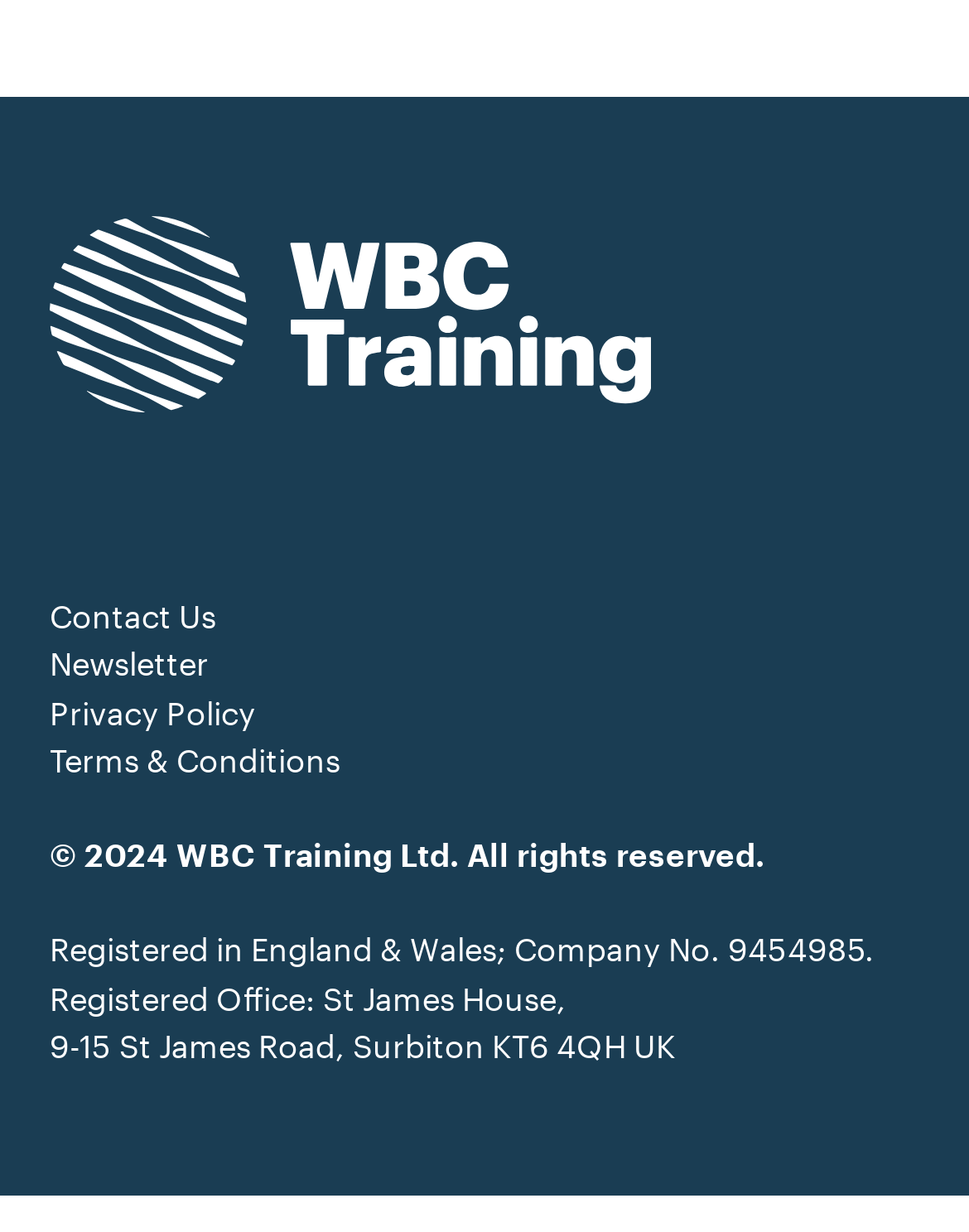What is the address of the registered office?
Answer the question with a single word or phrase by looking at the picture.

9-15 St James Road, Surbiton KT6 4QH UK